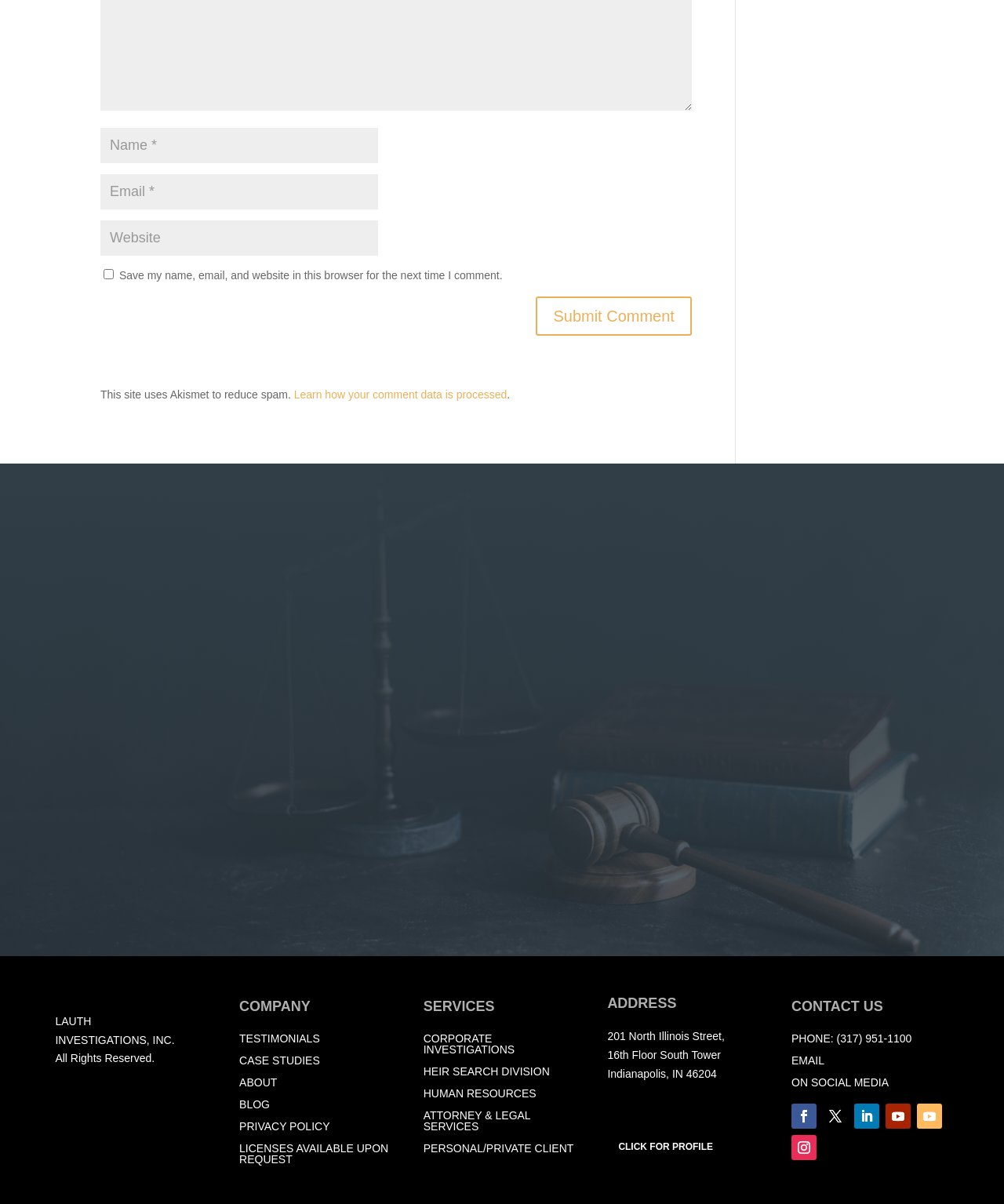Find the bounding box coordinates for the area that must be clicked to perform this action: "Explore 'Seventh Chakra'".

None